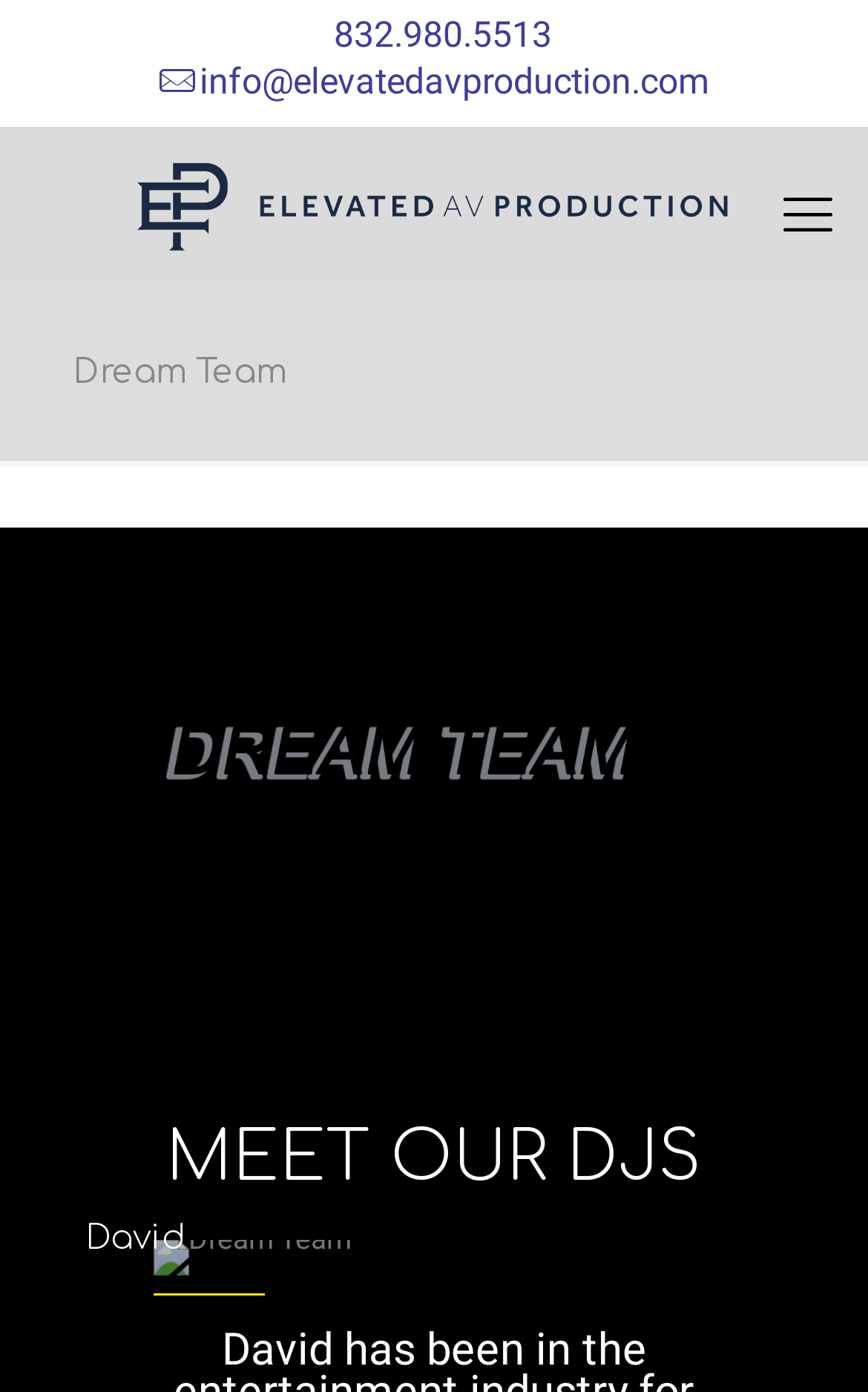Answer with a single word or phrase: 
What is the name of the DJ featured on the webpage?

David